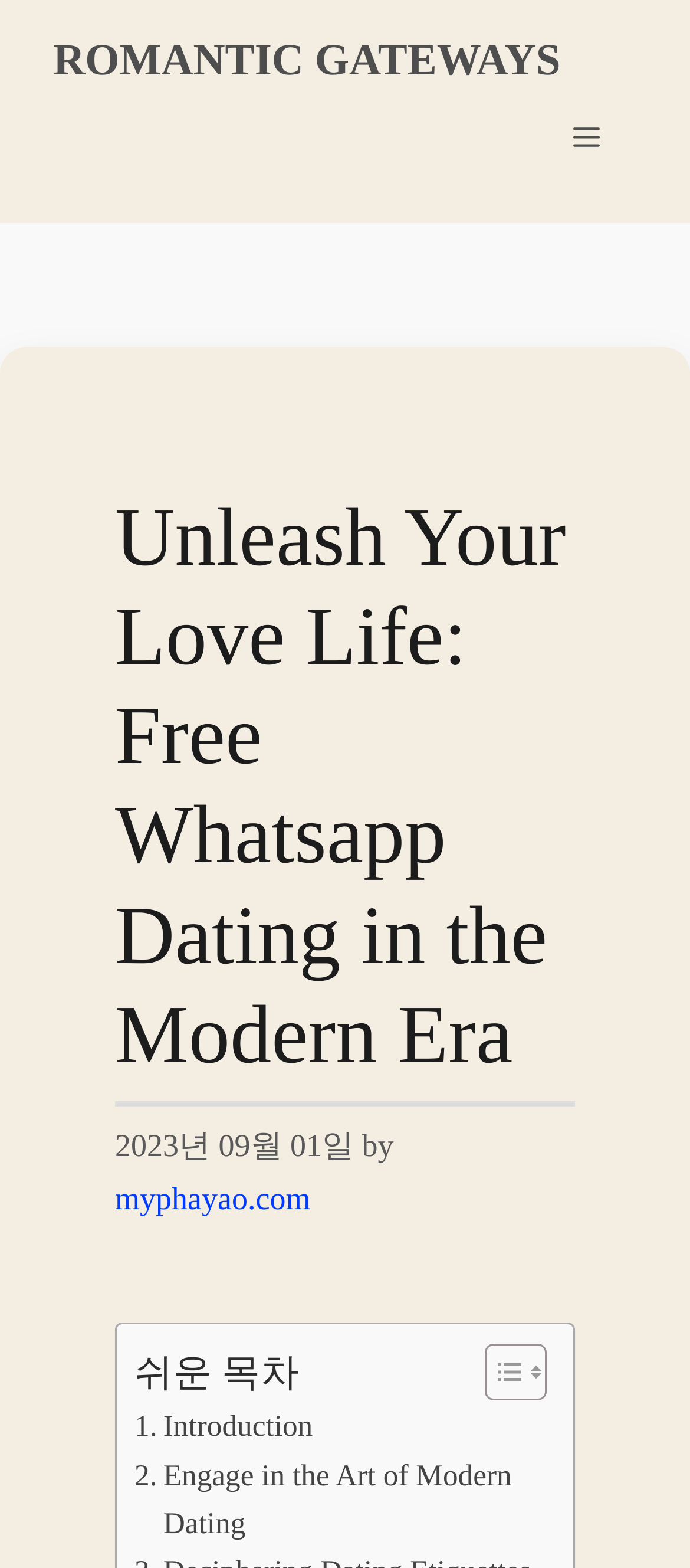Please provide the bounding box coordinates in the format (top-left x, top-left y, bottom-right x, bottom-right y). Remember, all values are floating point numbers between 0 and 1. What is the bounding box coordinate of the region described as: myphayao.com

[0.167, 0.753, 0.45, 0.776]